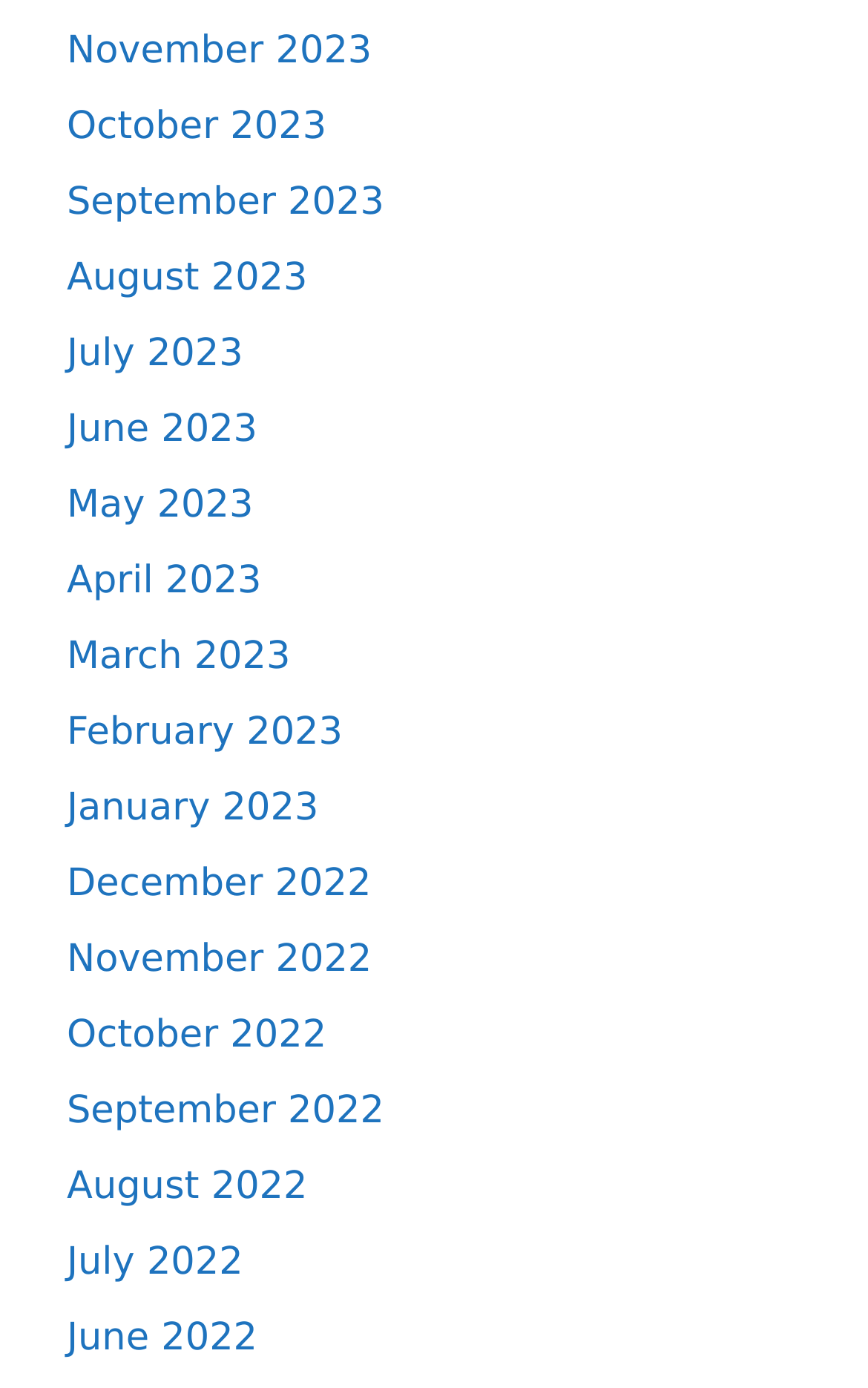Specify the bounding box coordinates of the area that needs to be clicked to achieve the following instruction: "View June 2022".

[0.077, 0.948, 0.297, 0.98]